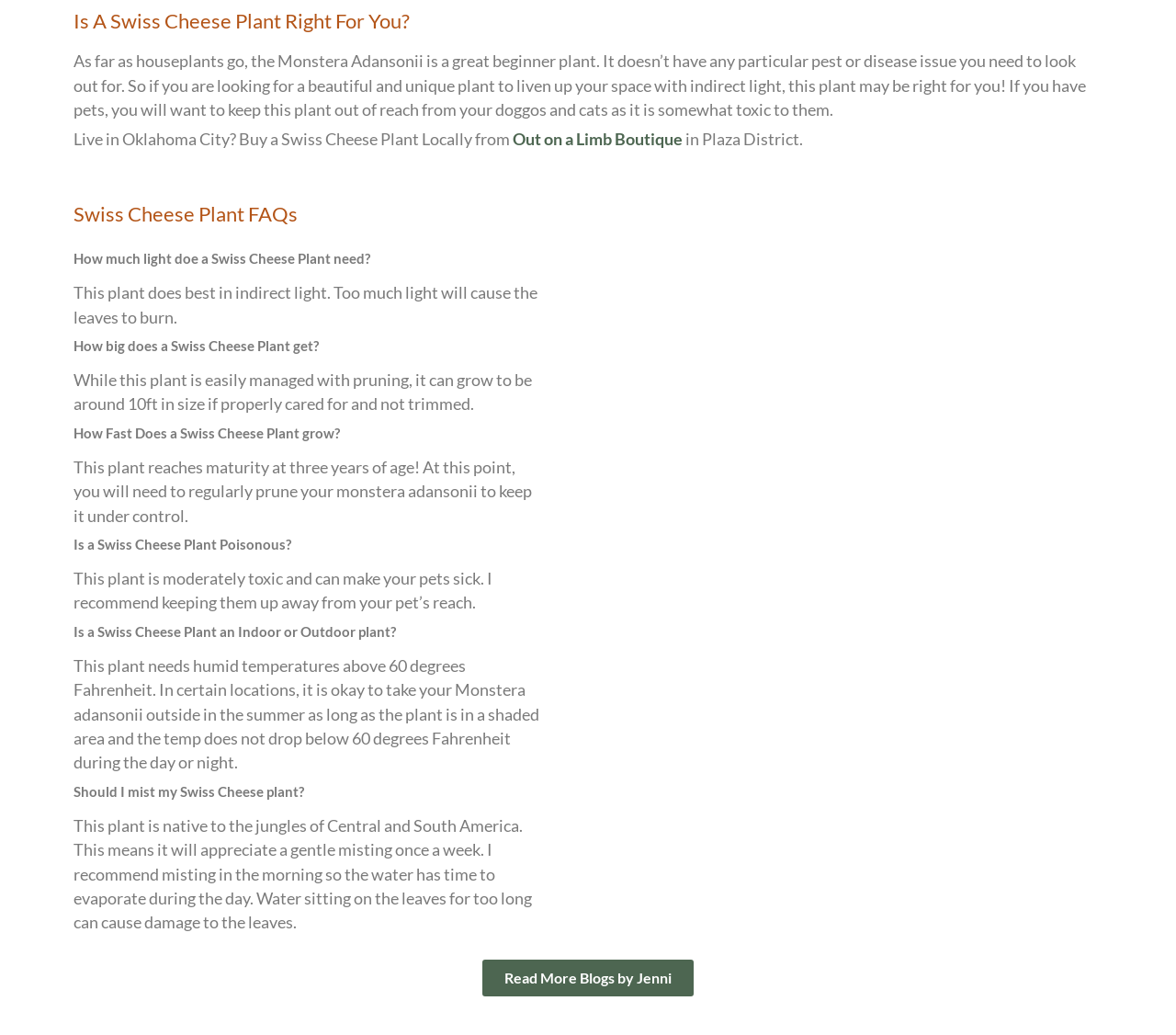Is a Swiss Cheese Plant toxic to pets?
Please answer using one word or phrase, based on the screenshot.

Yes